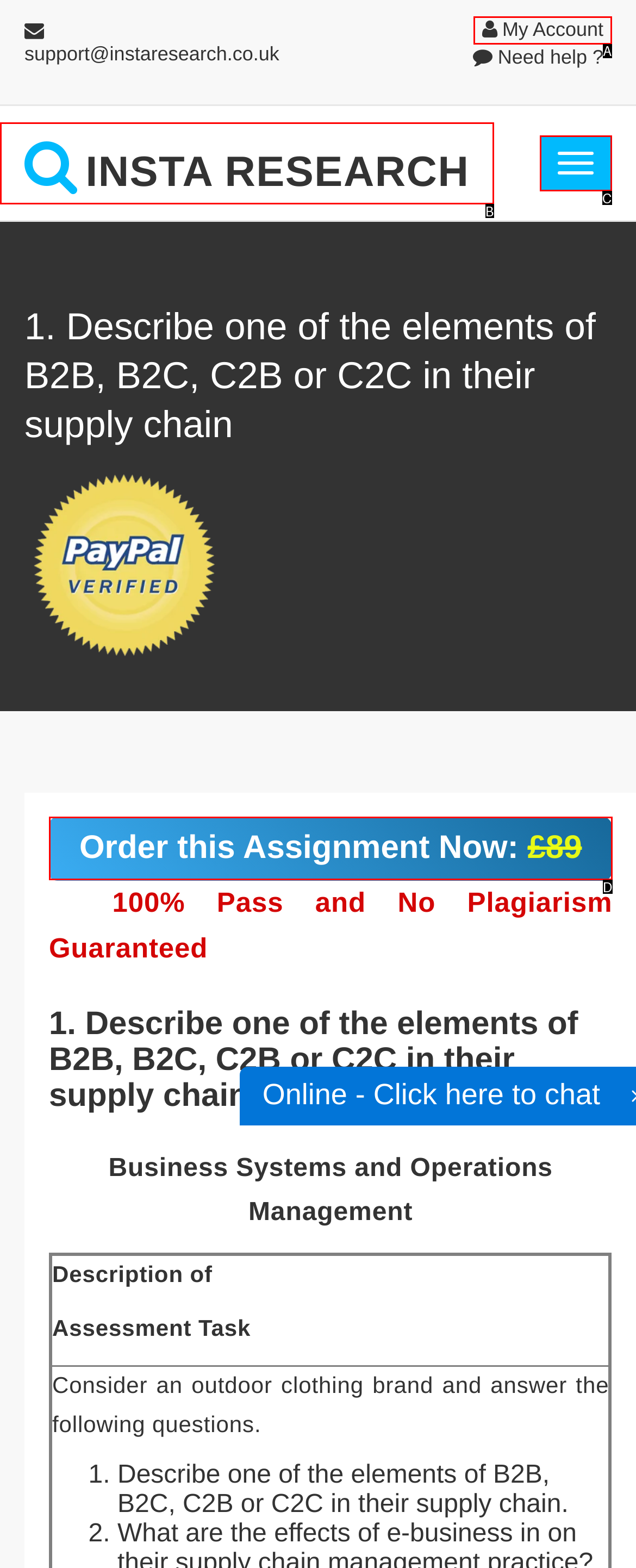Which option corresponds to the following element description: Order this Assignment Now: £89?
Please provide the letter of the correct choice.

D